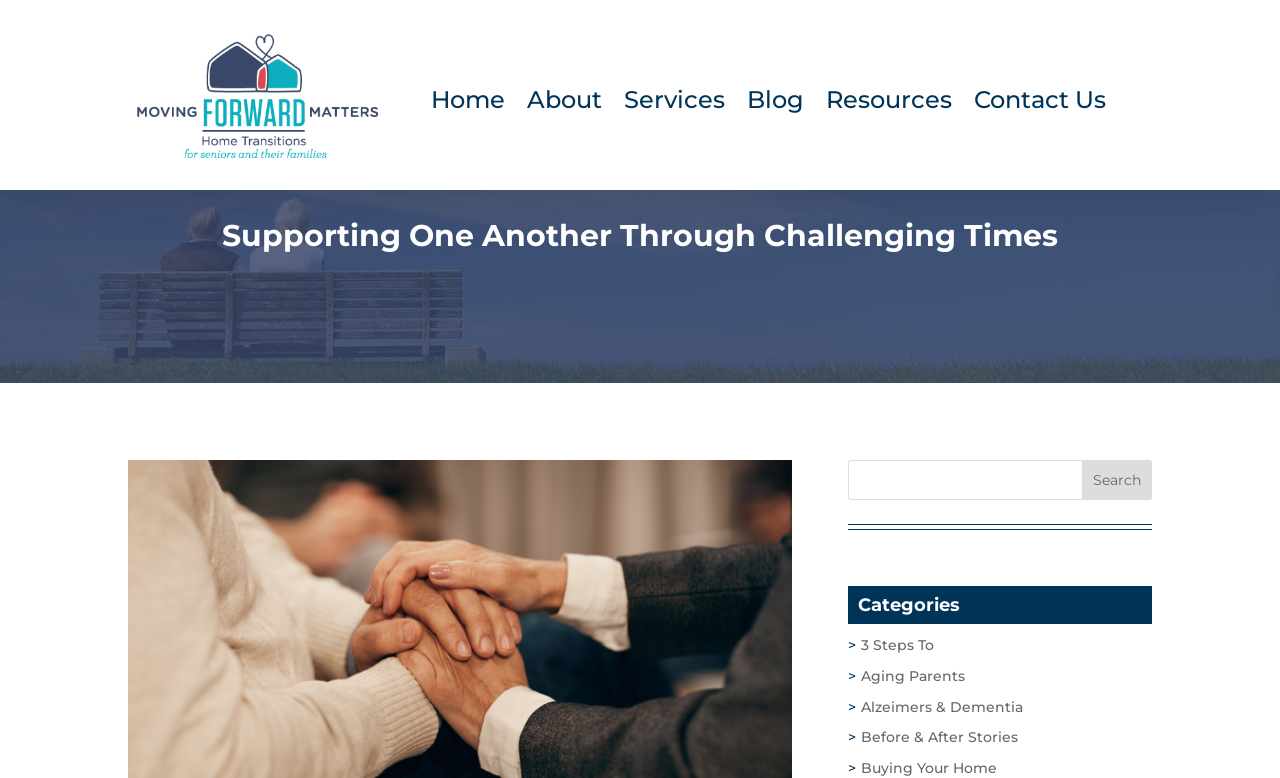How many categories are listed?
Please provide a full and detailed response to the question.

There are five categories listed under the 'Categories' heading, which are '3 Steps To', 'Aging Parents', 'Alzeimers & Dementia', 'Before & After Stories', and 'Buying Your Home'.